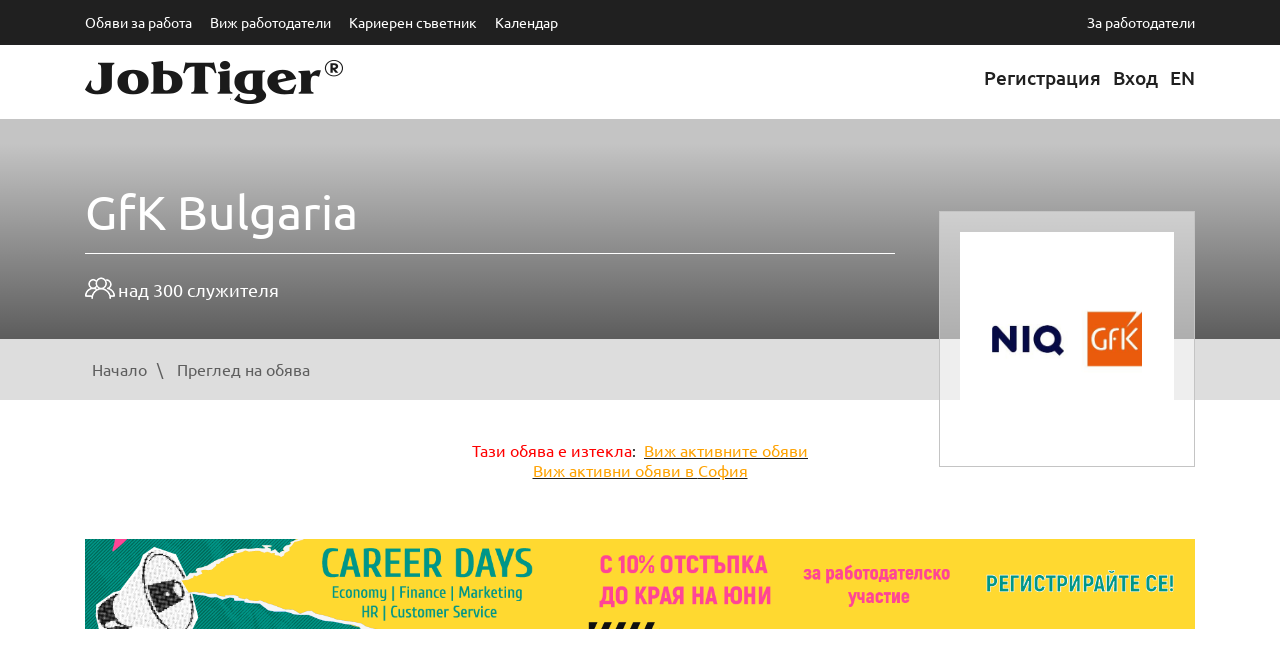What is the location of the job?
Based on the screenshot, answer the question with a single word or phrase.

София